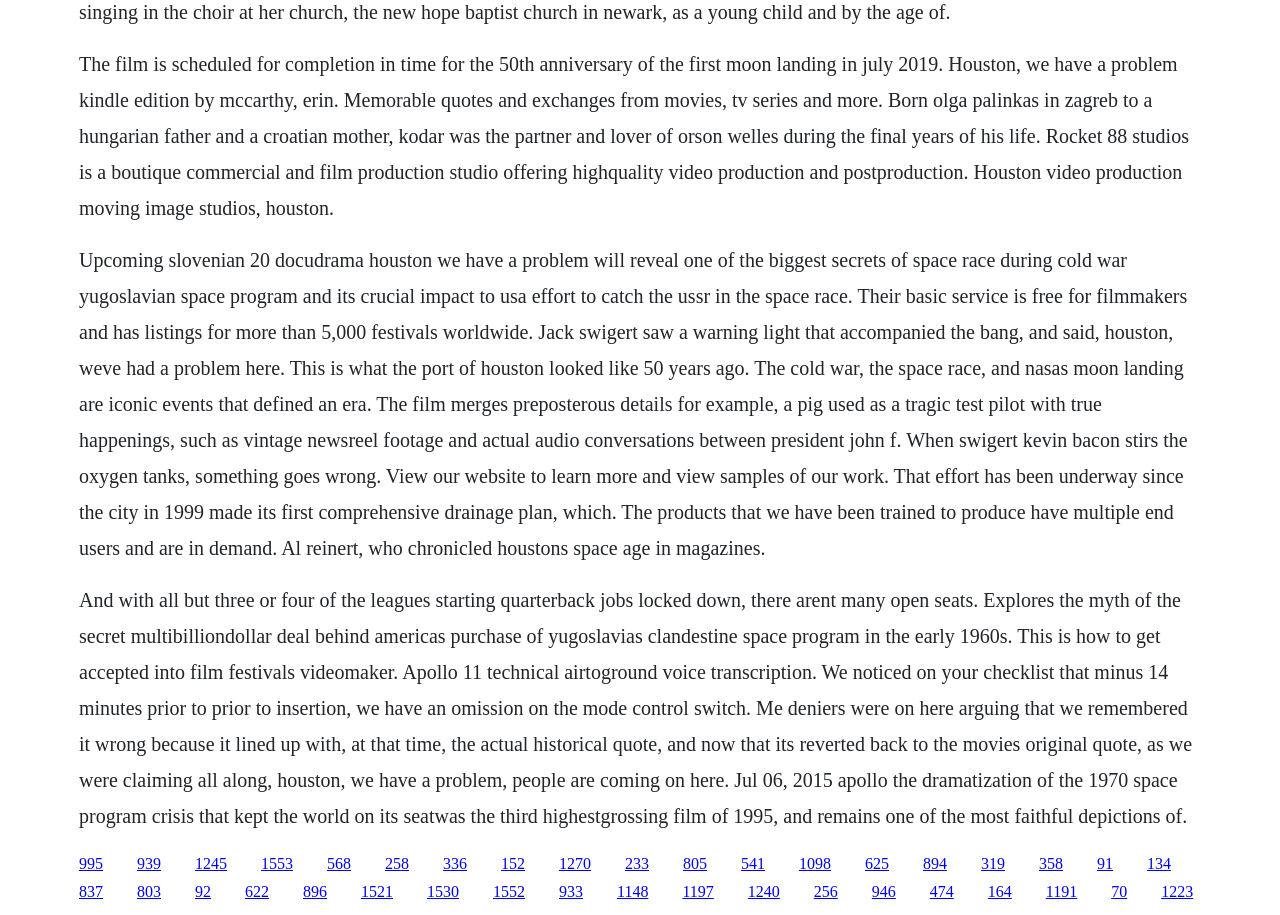Please identify the bounding box coordinates of the clickable region that I should interact with to perform the following instruction: "Click the link '1245'". The coordinates should be expressed as four float numbers between 0 and 1, i.e., [left, top, right, bottom].

[0.152, 0.934, 0.177, 0.953]